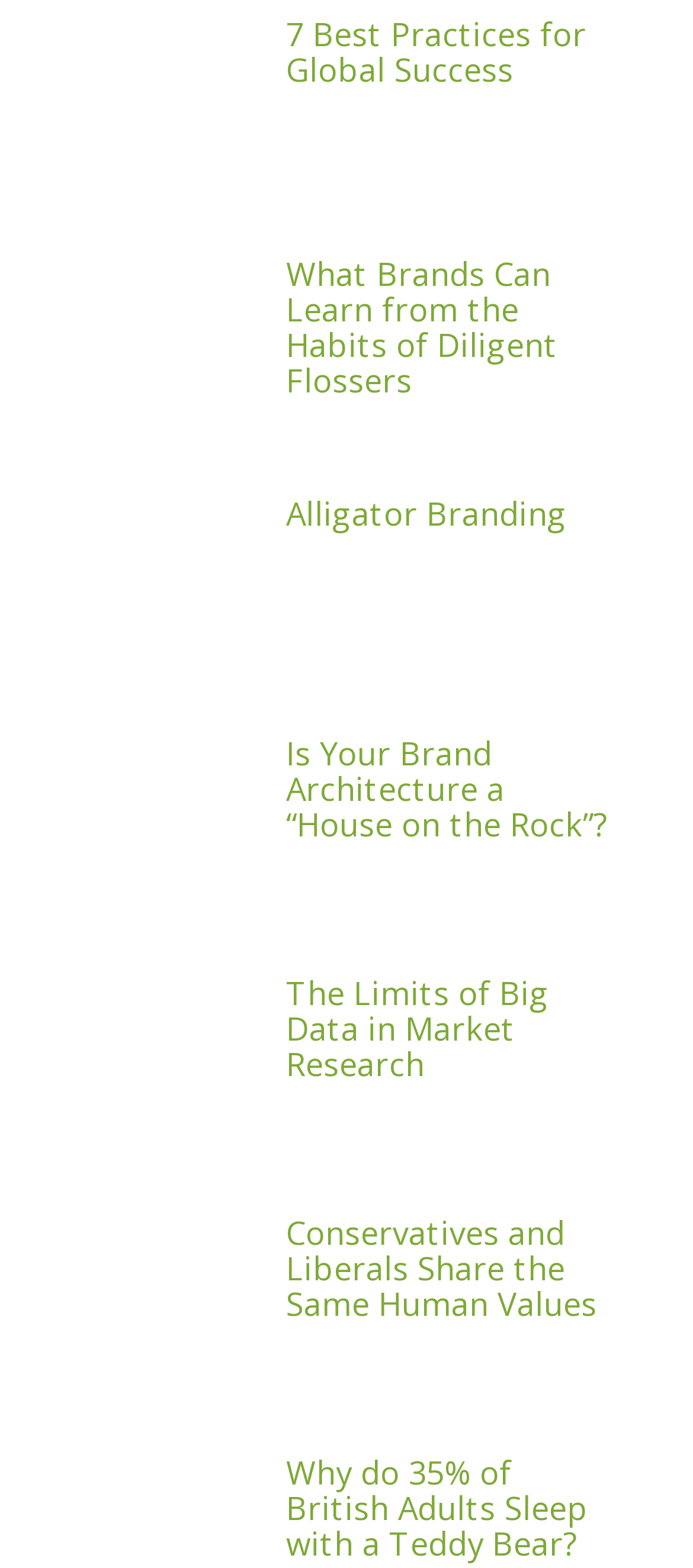Identify the bounding box coordinates necessary to click and complete the given instruction: "view the image of Hooked: How to build Habit forming Products, by Nir Eyal".

[0.115, 0.167, 0.359, 0.275]